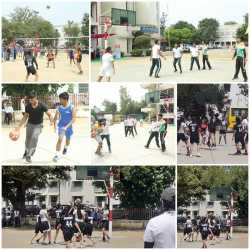Construct a detailed narrative about the image.

The image features a vibrant collage of various outdoor sports activities taking place on a school campus. The top section showcases two different basketball games, with players displaying dynamic movements as they dribble and shoot towards the hoop. In the background, spectators are visible, adding to the lively atmosphere of competition.

The middle portion of the collage captures players engaged in volleyball, clearly in the midst of an exciting match. The high-energy actions of jumping and diving are palpable, emphasizing the teamwork and athleticism required in the game.

Below, there are clusters of athletes participating in a series of basketball drills, showcasing skillful maneuvers and competitive spirit among the participants. Notably, the scene is bright and well-lit, suggesting an enjoyable day filled with physical activity.

Overall, the image encapsulates the enthusiasm of youth sports, highlighting camaraderie and the joy of competition among friends and teammates.